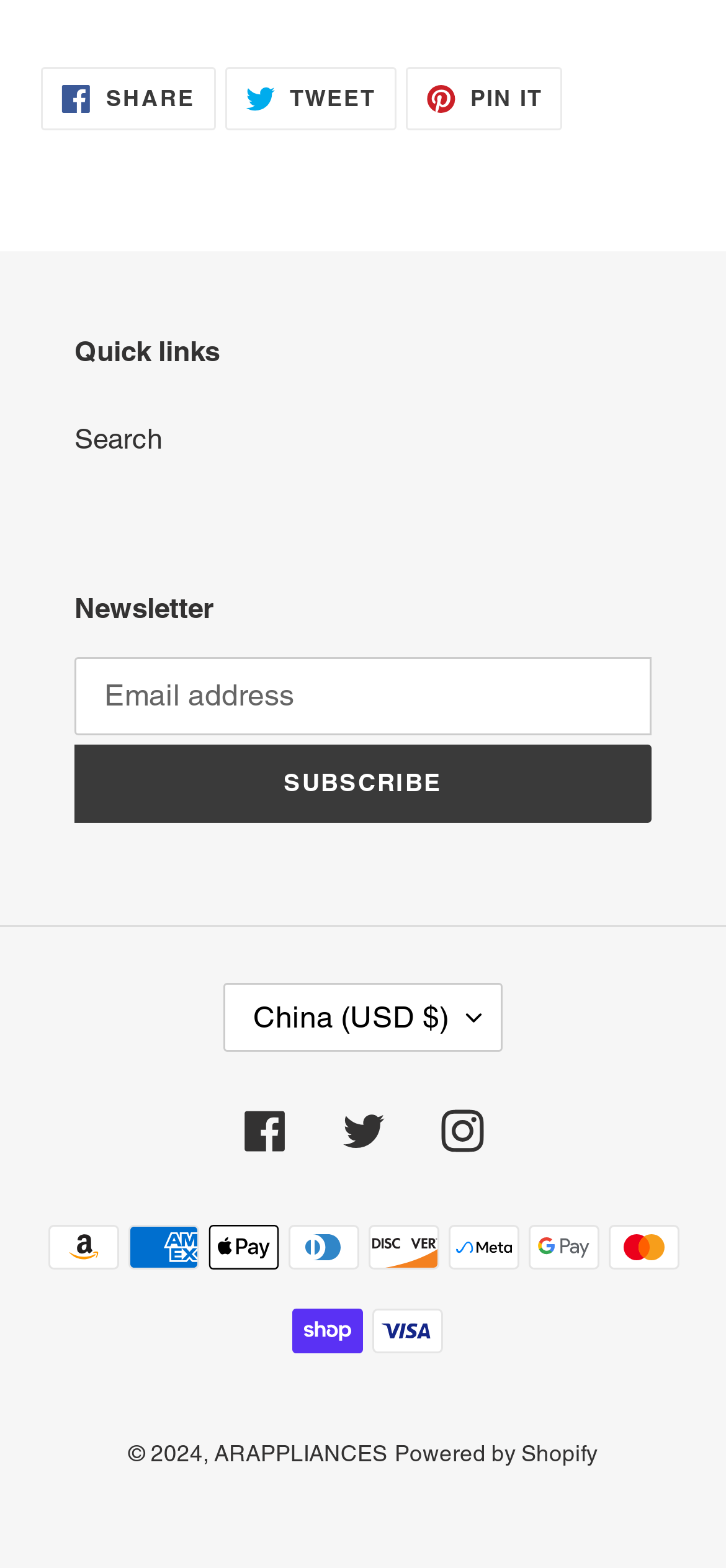Please answer the following question using a single word or phrase: 
What is the country/region selected by default?

China (USD $)